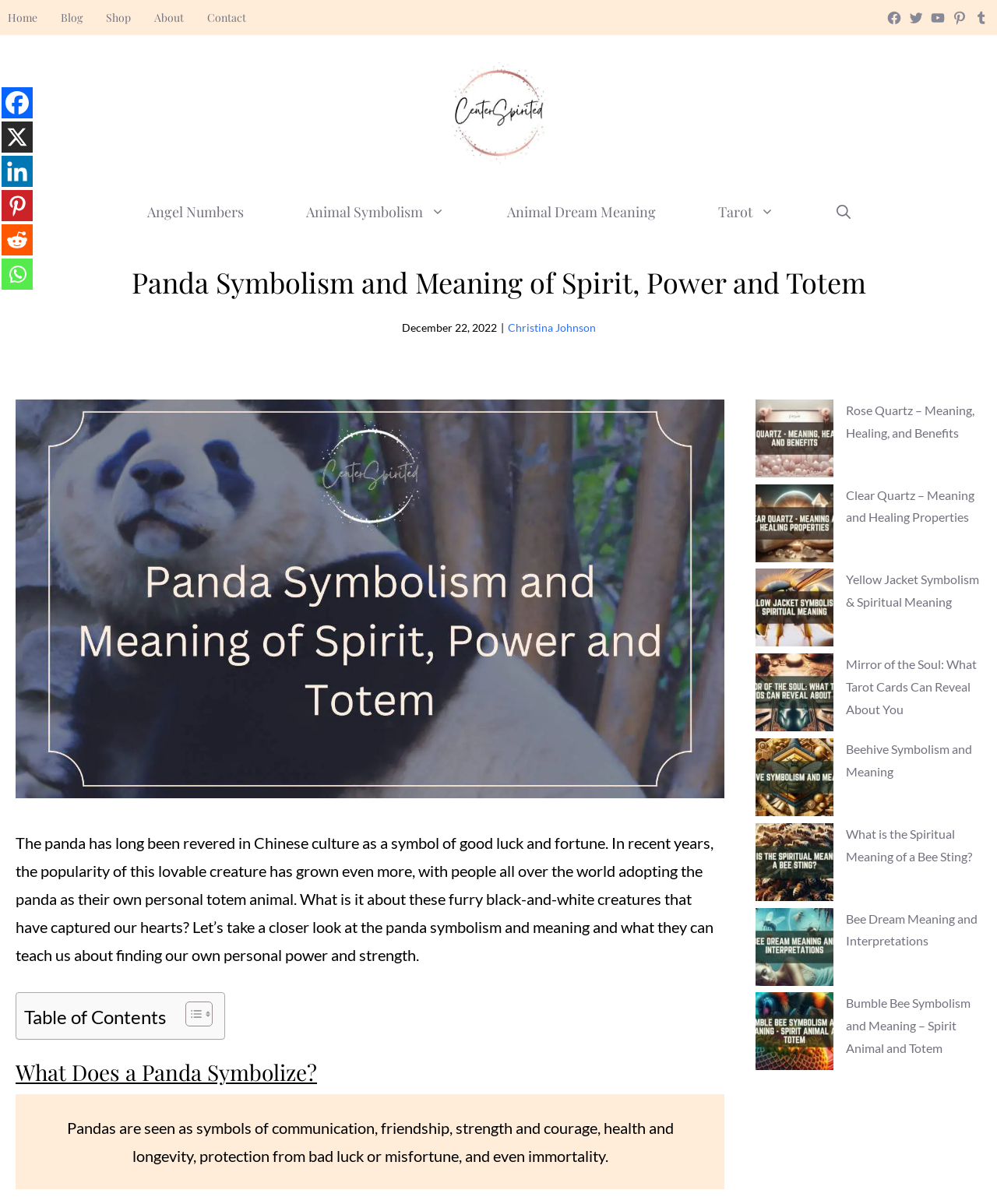Predict the bounding box coordinates of the UI element that matches this description: "Beehive Symbolism and Meaning". The coordinates should be in the format [left, top, right, bottom] with each value between 0 and 1.

[0.77, 0.504, 0.947, 0.516]